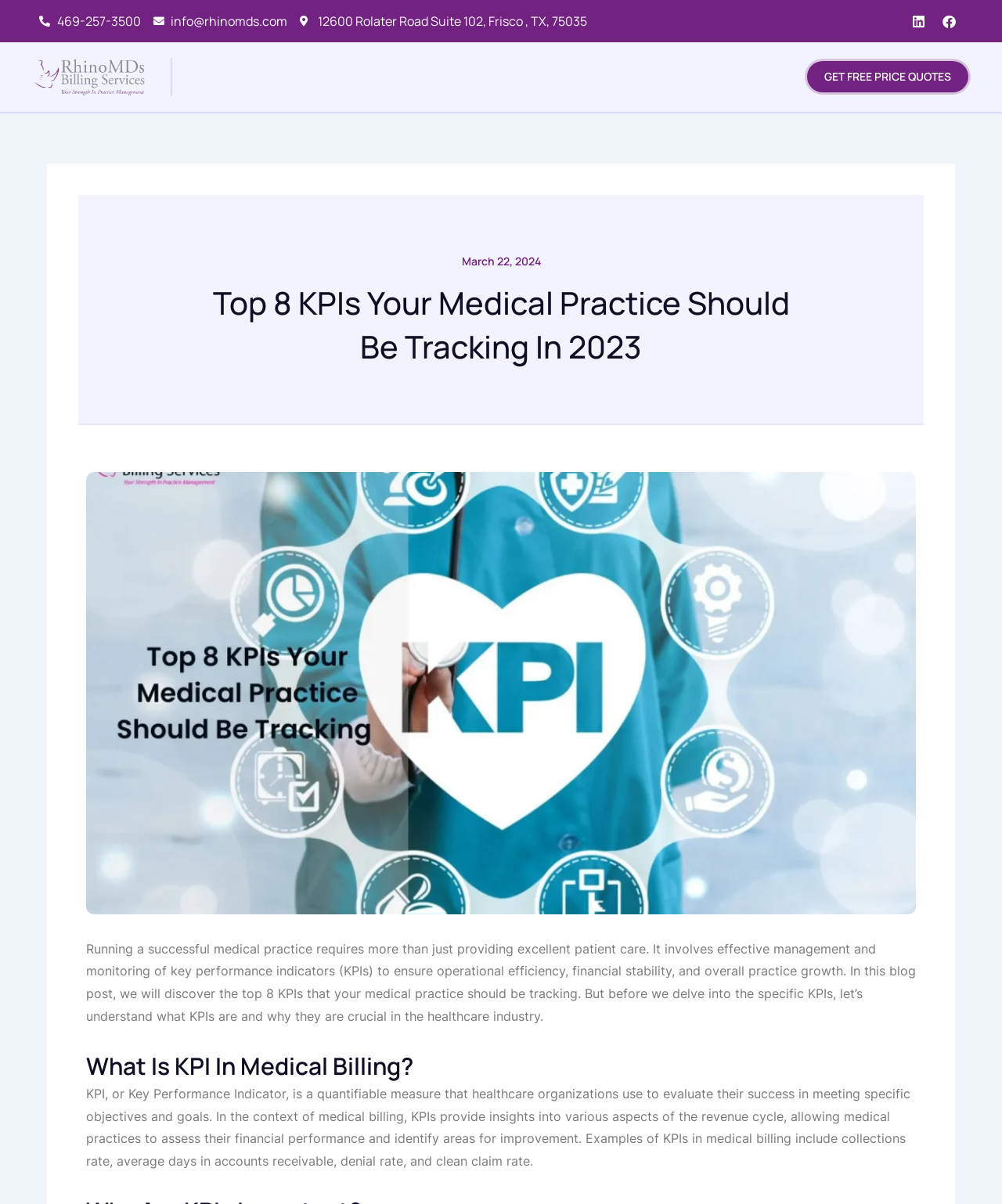Locate the bounding box coordinates of the area where you should click to accomplish the instruction: "Read the blog post".

[0.195, 0.233, 0.805, 0.306]